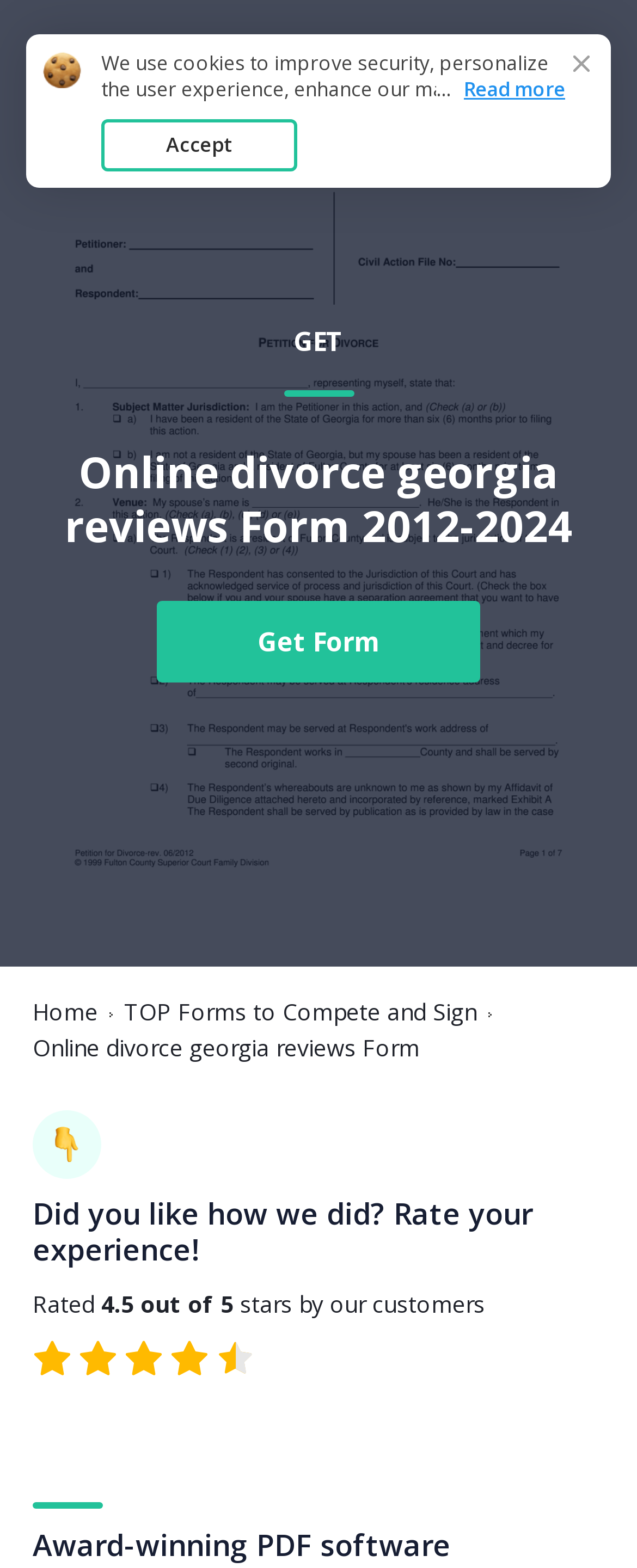Show the bounding box coordinates for the HTML element described as: "Get Form".

[0.246, 0.383, 0.754, 0.435]